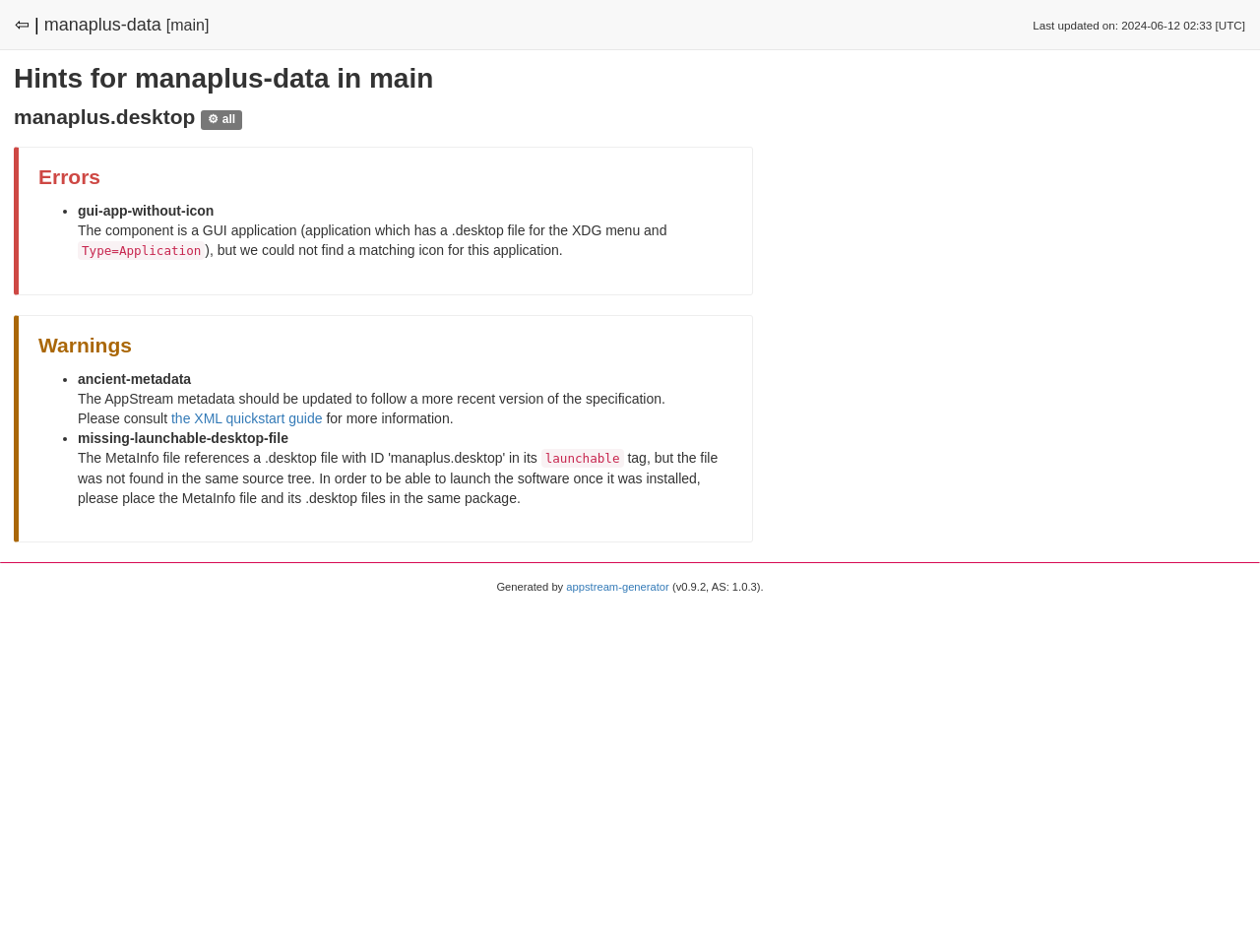What is the tool used to generate this report?
Please use the image to provide an in-depth answer to the question.

I found this information by looking at the static text element that says 'Generated by appstream-generator (v0.9.2, AS: 1.0.3).' which is located at the bottom of the webpage.